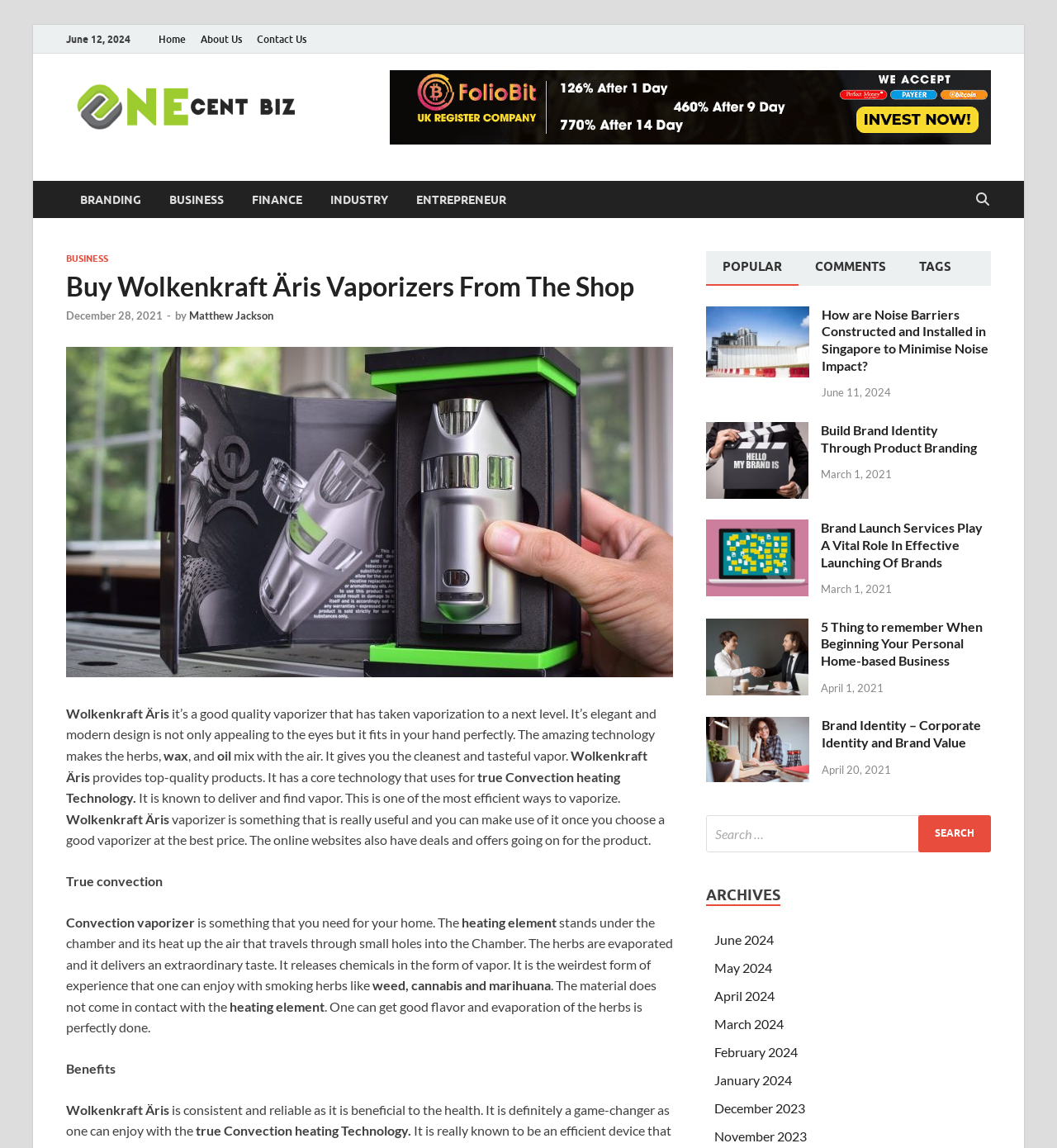Locate the bounding box coordinates of the segment that needs to be clicked to meet this instruction: "Click on the 'Wolkenkraft Äris' link".

[0.062, 0.614, 0.16, 0.628]